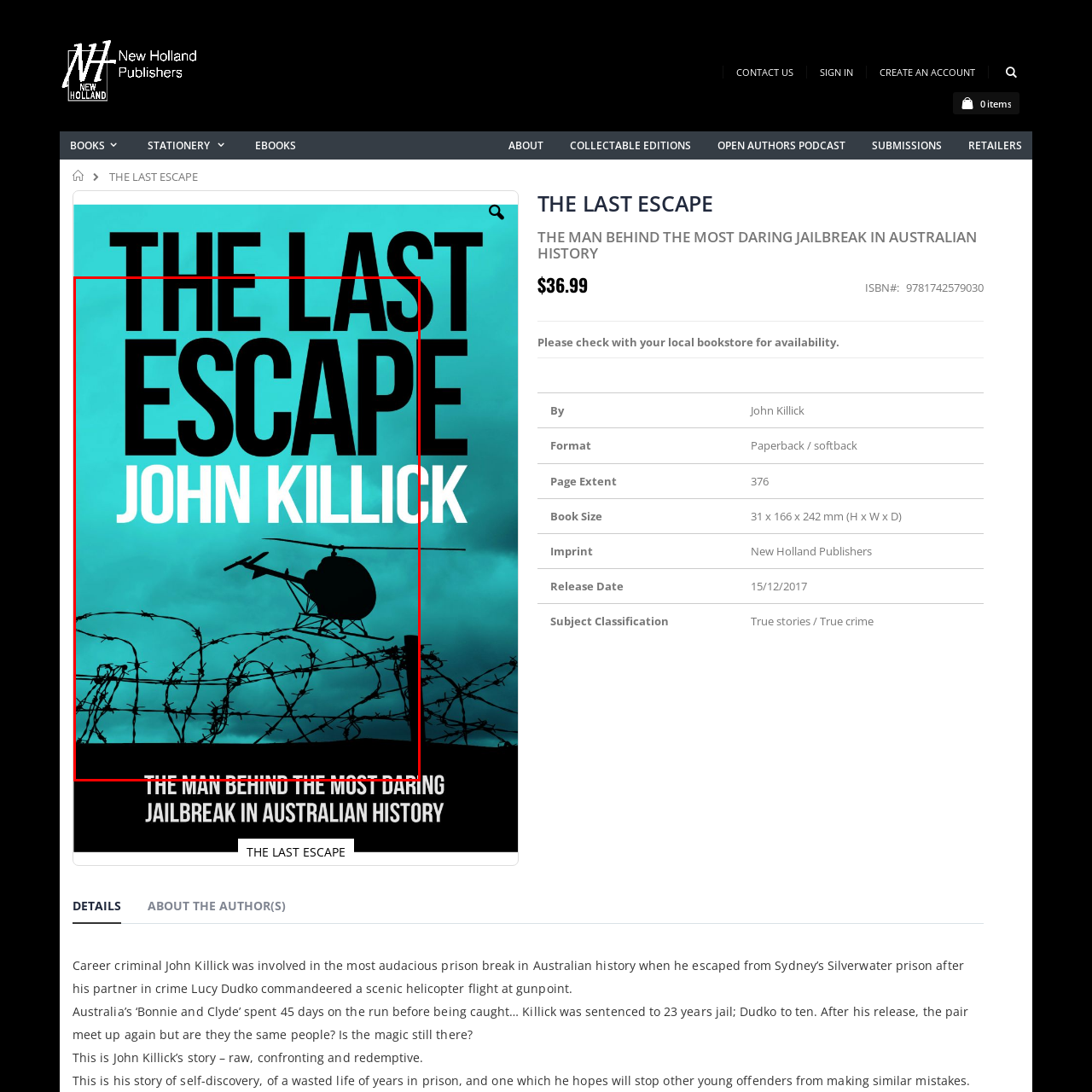Please examine the image highlighted by the red boundary and provide a comprehensive response to the following question based on the visual content: 
What does the barbed wire symbolize in the book cover?

The caption explains that the barbed wire in the book cover symbolizes confinement and the struggle for freedom, which enhances the tension of the narrative and adds to the overall theme of escape and adventure.